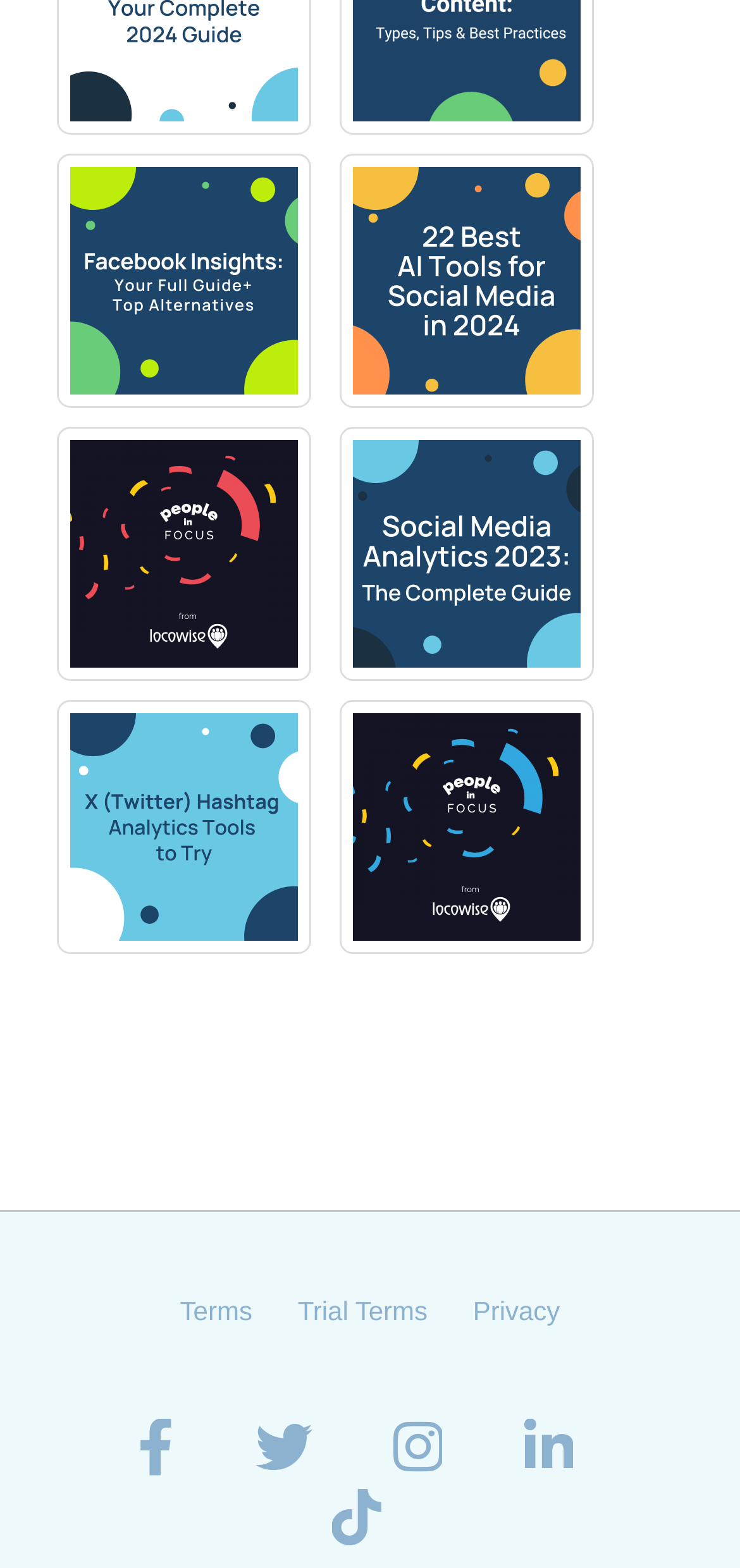What is the topic of the first link?
Use the screenshot to answer the question with a single word or phrase.

Facebook Insights